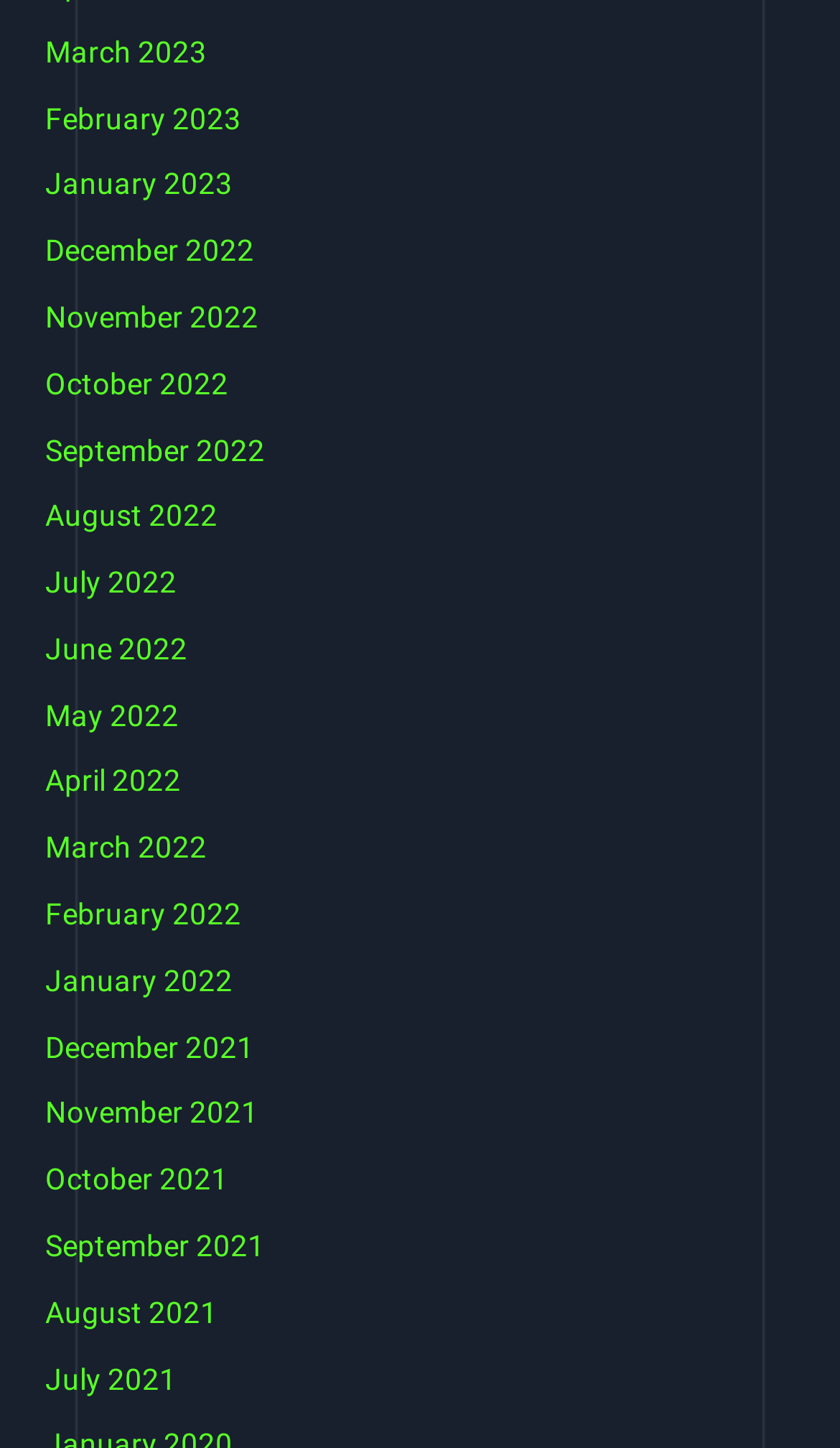Please provide a comprehensive response to the question based on the details in the image: What is the width of the link 'January 2023'?

I looked at the bounding box coordinates of the link 'January 2023' and found that its width is 0.192, which is the difference between its right and left coordinates.